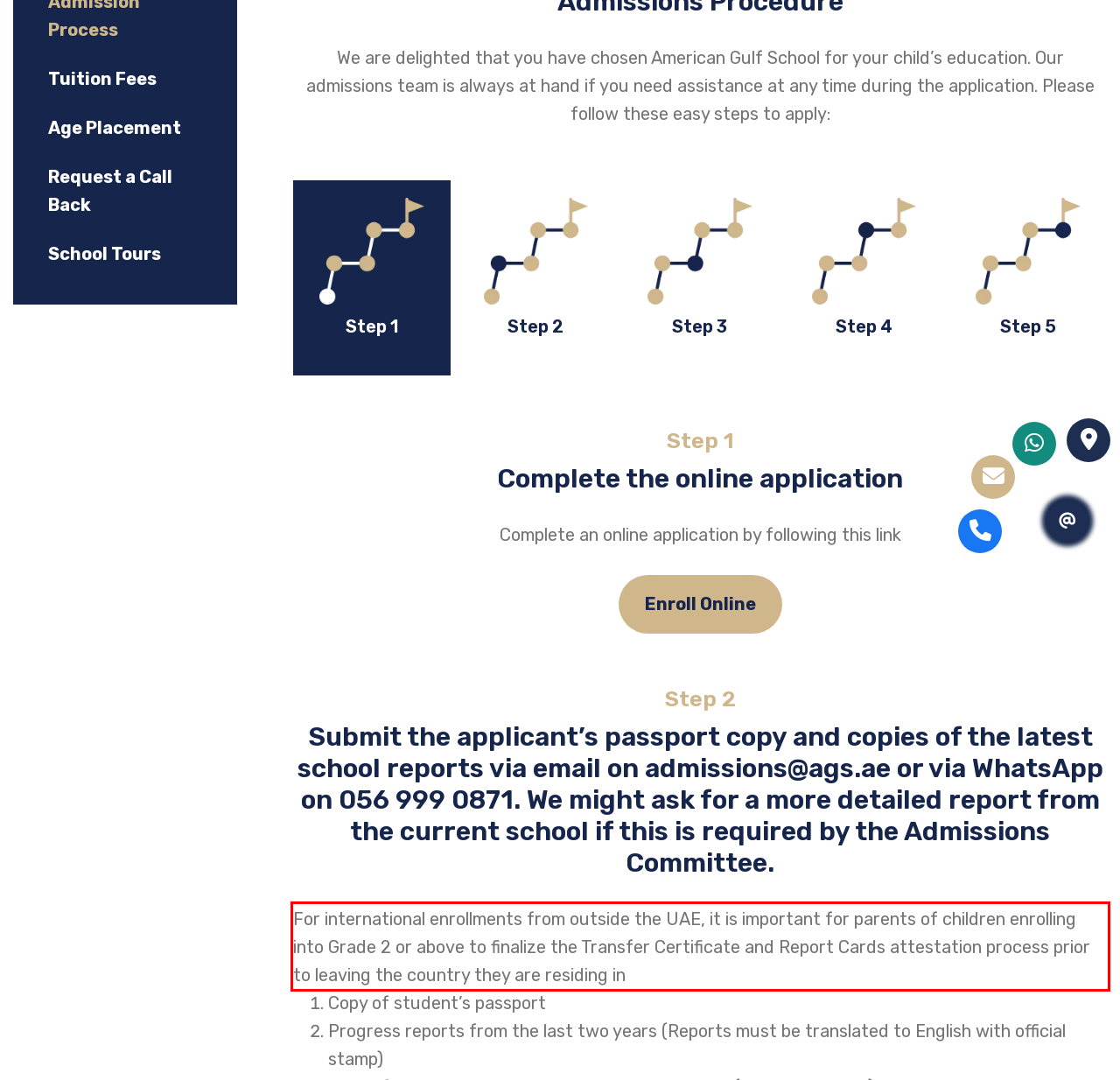Please perform OCR on the text content within the red bounding box that is highlighted in the provided webpage screenshot.

For international enrollments from outside the UAE, it is important for parents of children enrolling into Grade 2 or above to finalize the Transfer Certificate and Report Cards attestation process prior to leaving the country they are residing in